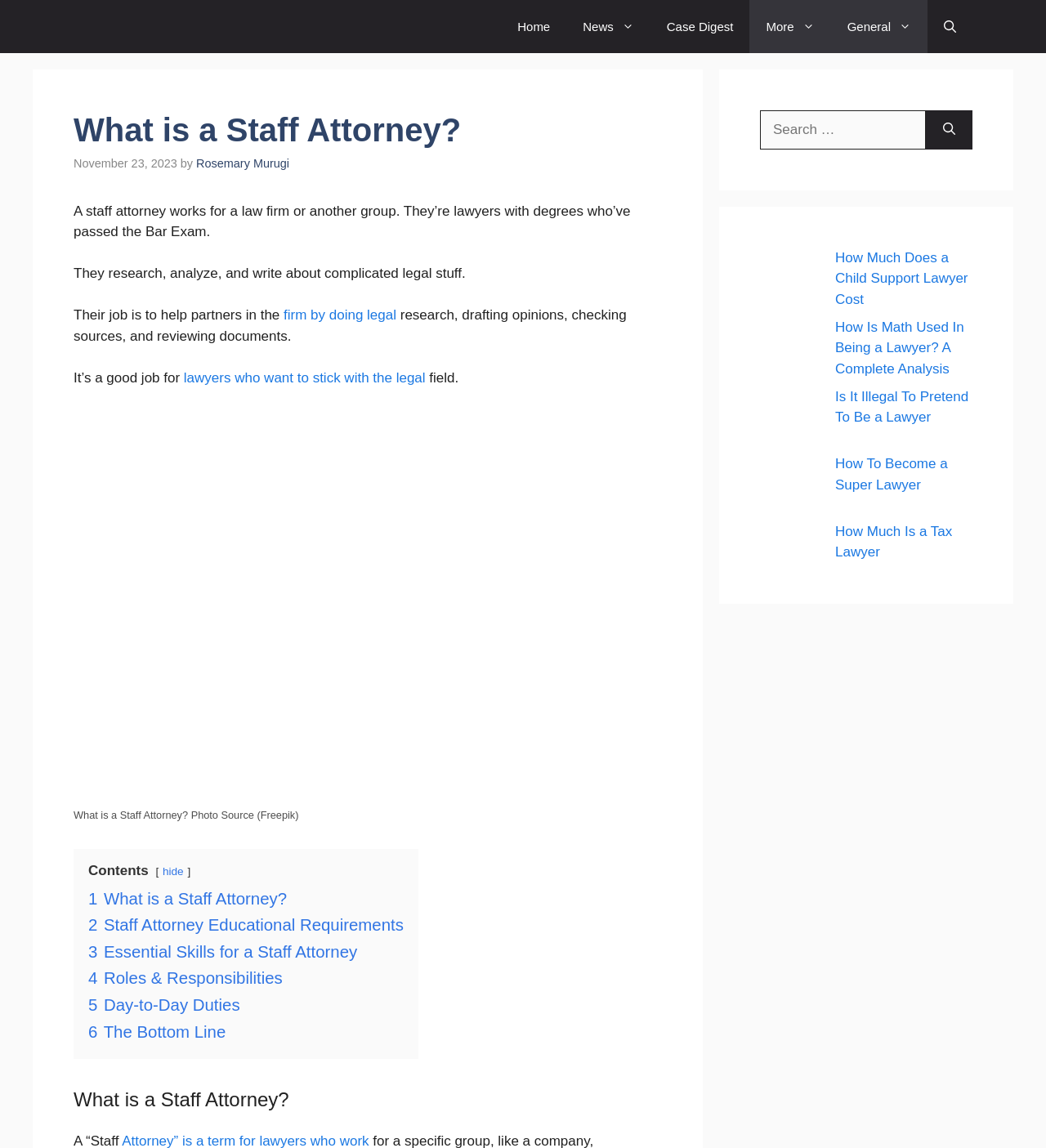What is the image about in the webpage?
Relying on the image, give a concise answer in one word or a brief phrase.

Staff Attorney